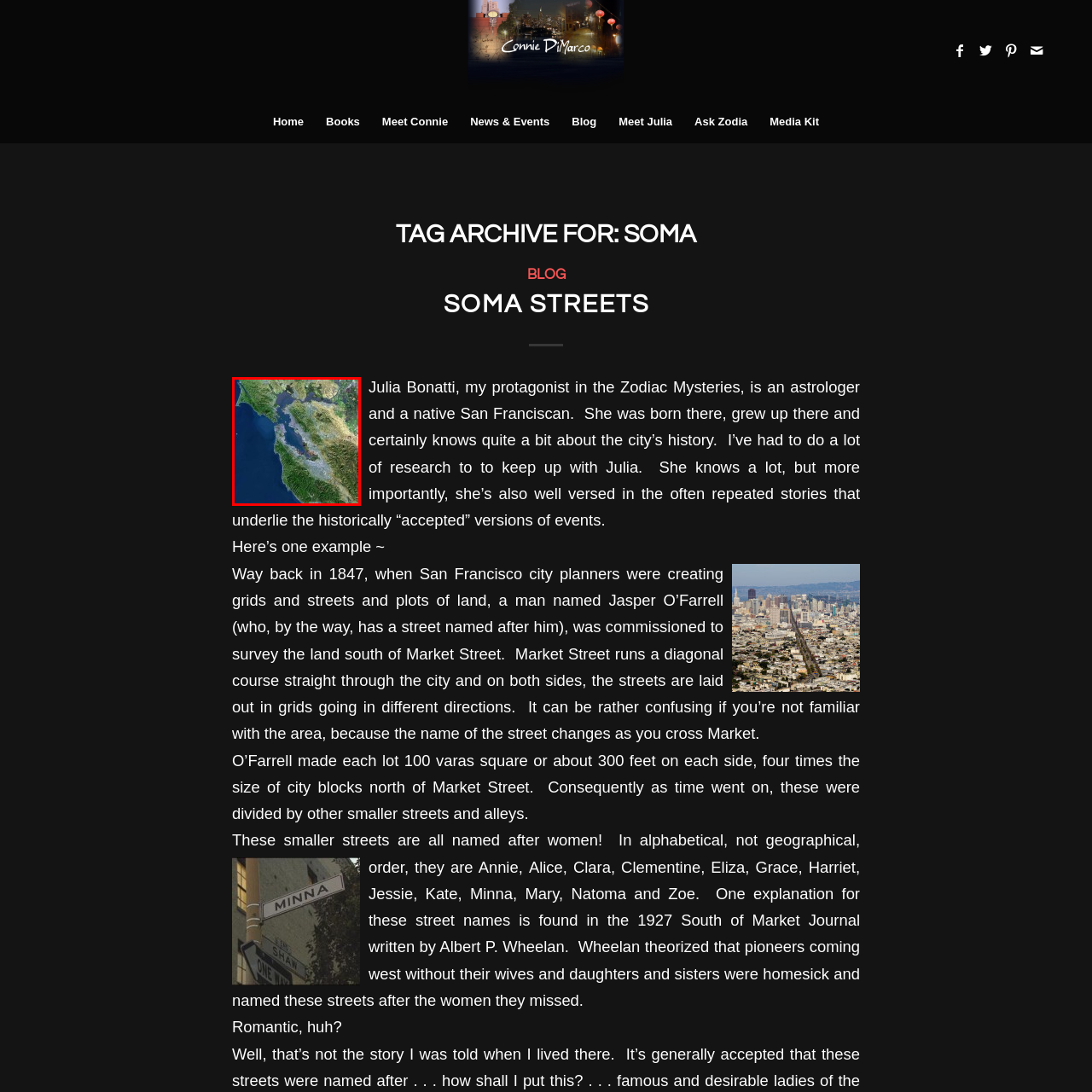Describe the scene captured within the highlighted red boundary in great detail.

This satellite image showcases the San Francisco Bay Area, a vibrant and geographically diverse region known for its iconic landmarks and rich history. The image captures the intricate landscape of the area, highlighting the interconnected waterways, urban developments, and natural surroundings. The green patches indicate lush vegetation, while the varying shades of blue represent the bay's waters. This visual serves as a backdrop for discussions about the area's history, particularly relating to the urban planning and street naming in San Francisco, including historical references to influential figures such as Jasper O’Farrell. The image is part of a larger narrative focused on the exploration of the region's past and its cultural significance.